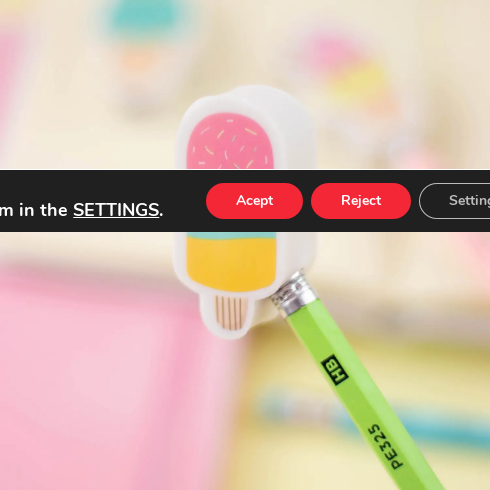Provide a comprehensive description of the image.

The image showcases a playful and colorful creative eraser shaped like an ice cream popsicle, designed to make erasing a fun experience. Its vibrant yellow and pink design, complete with colorful sprinkles, adds a whimsical touch to school supplies. The eraser is positioned next to a bright green pencil, clearly labeled with "HB." This scene emphasizes the creativity and appeal of these fun-shaped erasers, which are perfect for children and anyone looking to add personality to their stationery collection. The background hints at a light, cheerful environment, making it an engaging visual representation of a product that's not just functional but also stylish.